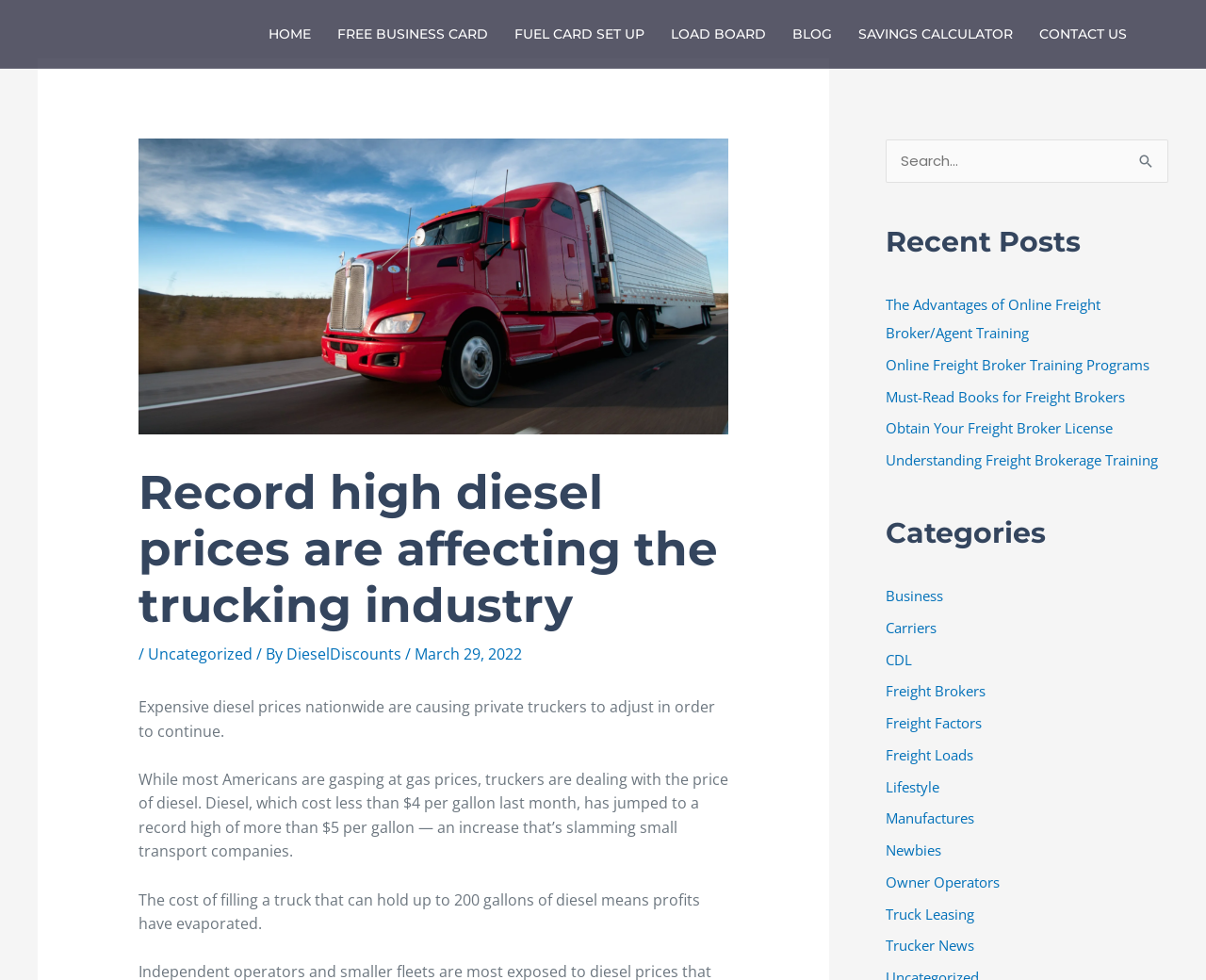Locate and generate the text content of the webpage's heading.

Record high diesel prices are affecting the trucking industry